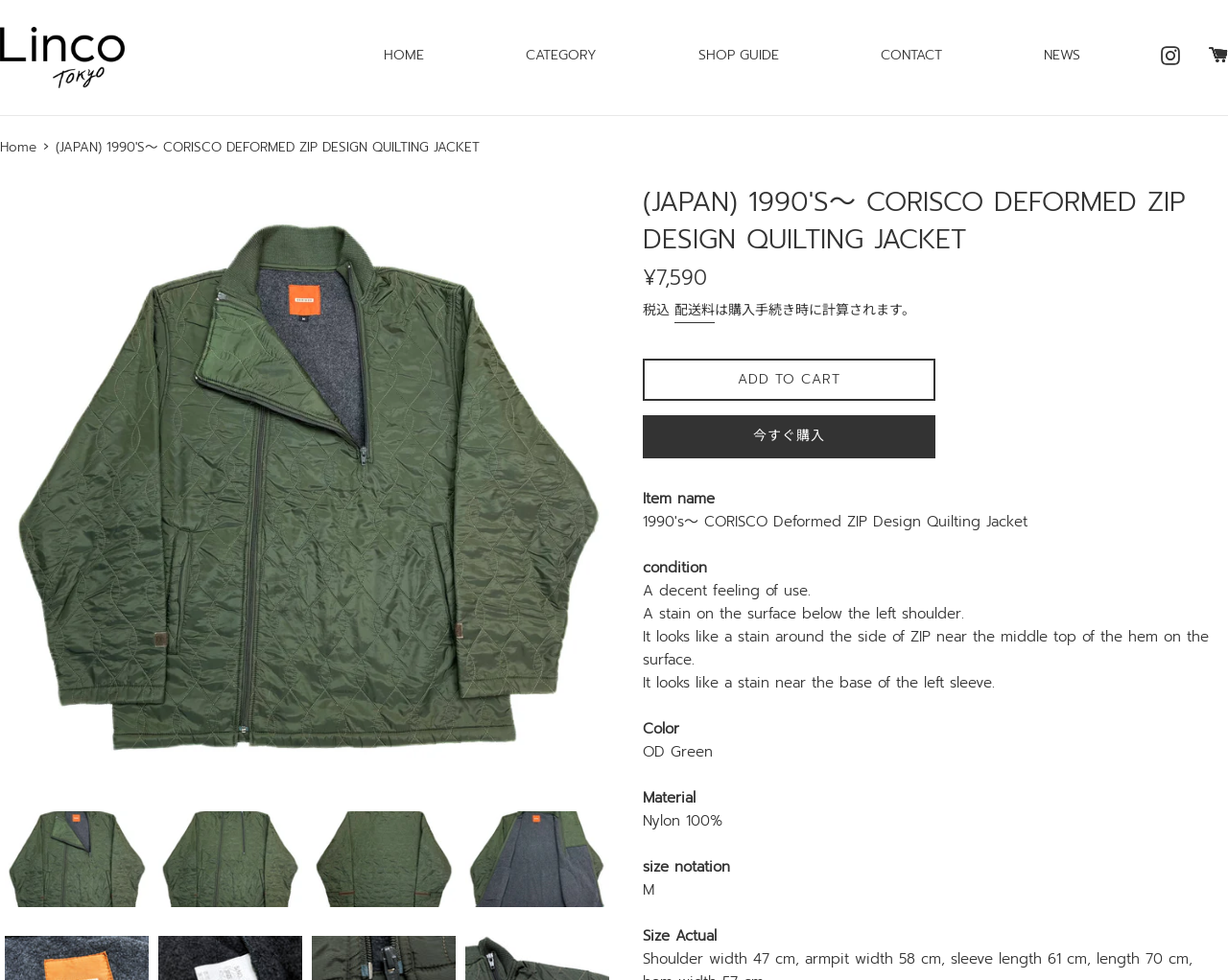Identify the first-level heading on the webpage and generate its text content.

(JAPAN) 1990'S～ CORISCO DEFORMED ZIP DESIGN QUILTING JACKET